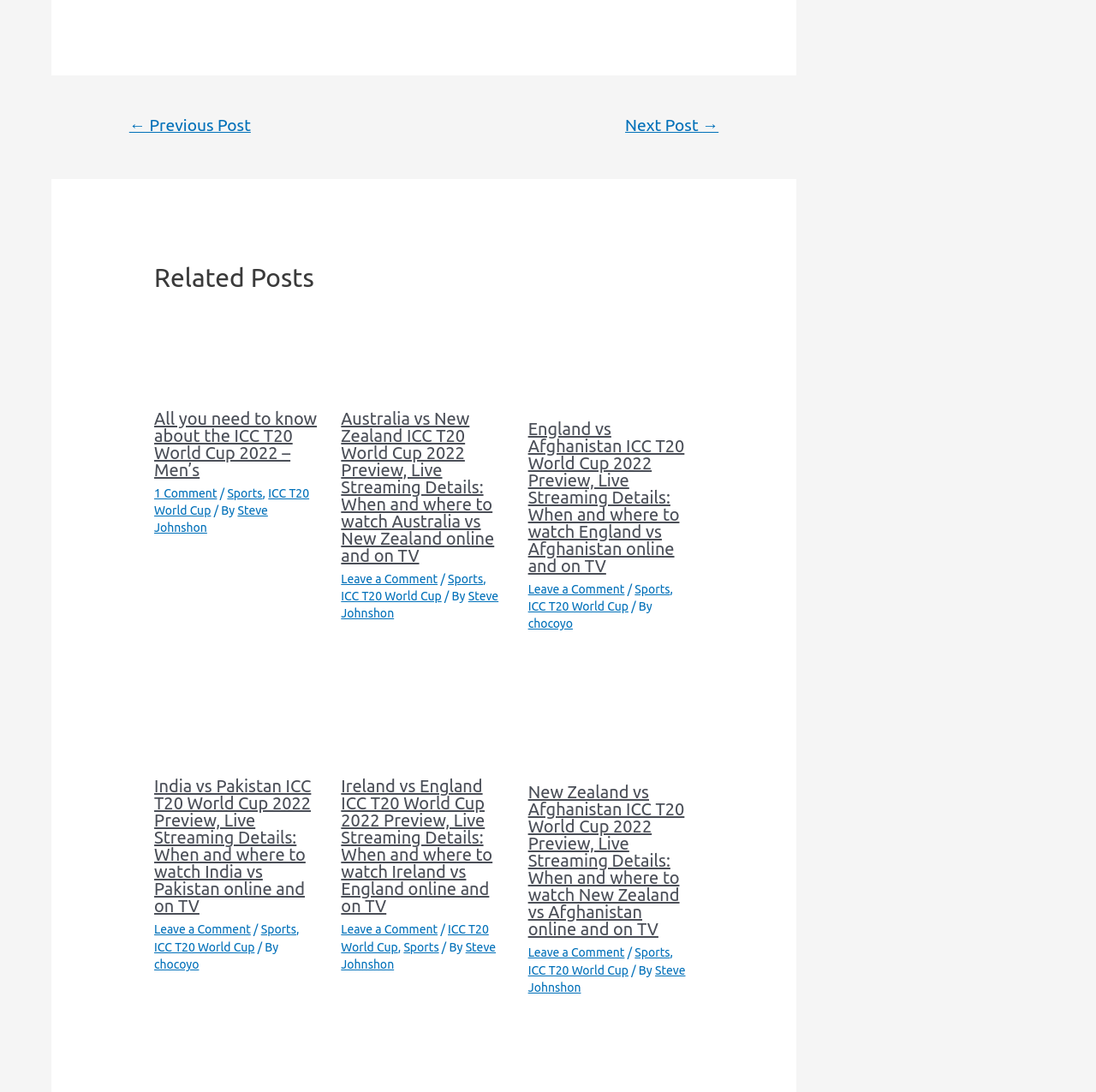Kindly determine the bounding box coordinates of the area that needs to be clicked to fulfill this instruction: "View the 'New Zealand vs Afghanistan ICC T20 World Cup 2022 Preview, Live Streaming Details: When and where to watch New Zealand vs Afghanistan online and on TV' article".

[0.482, 0.718, 0.633, 0.859]